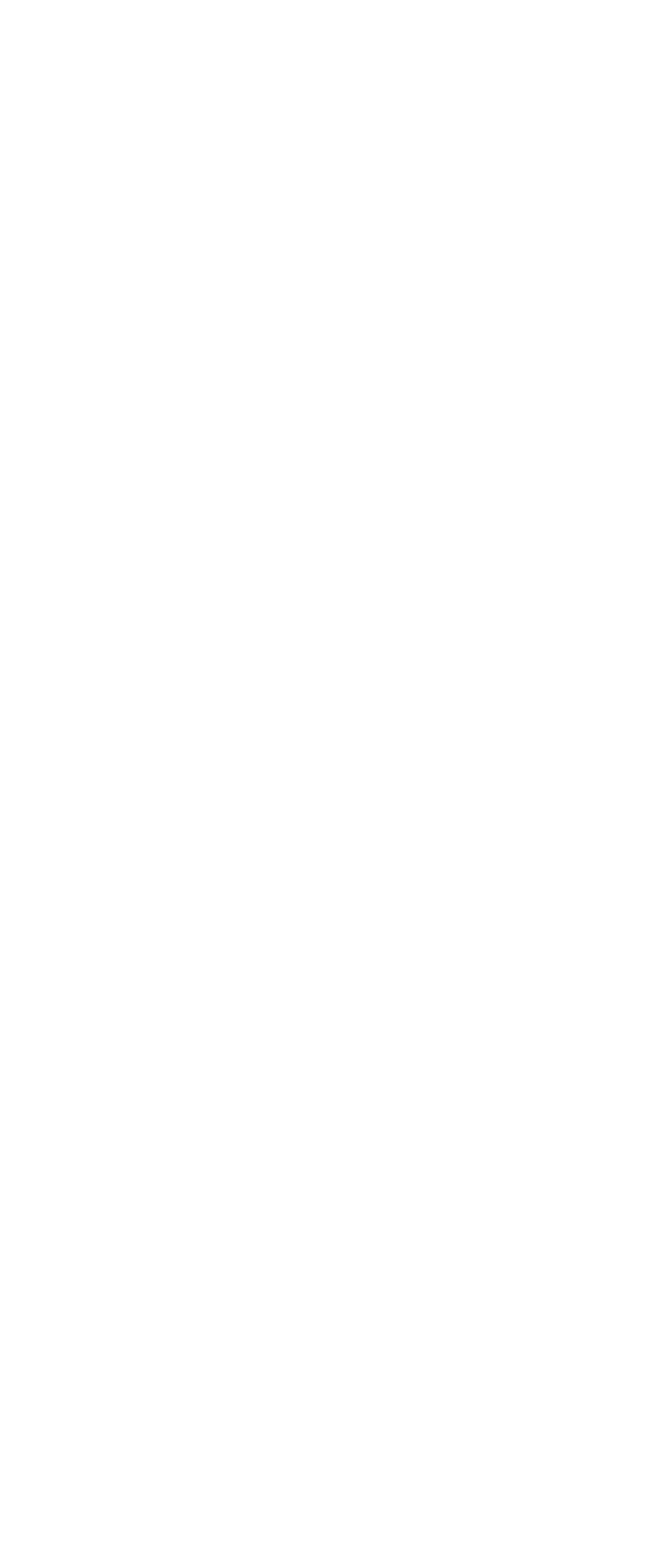What is the call-to-action on the webpage?
Based on the image, provide your answer in one word or phrase.

SEND MESSAGE